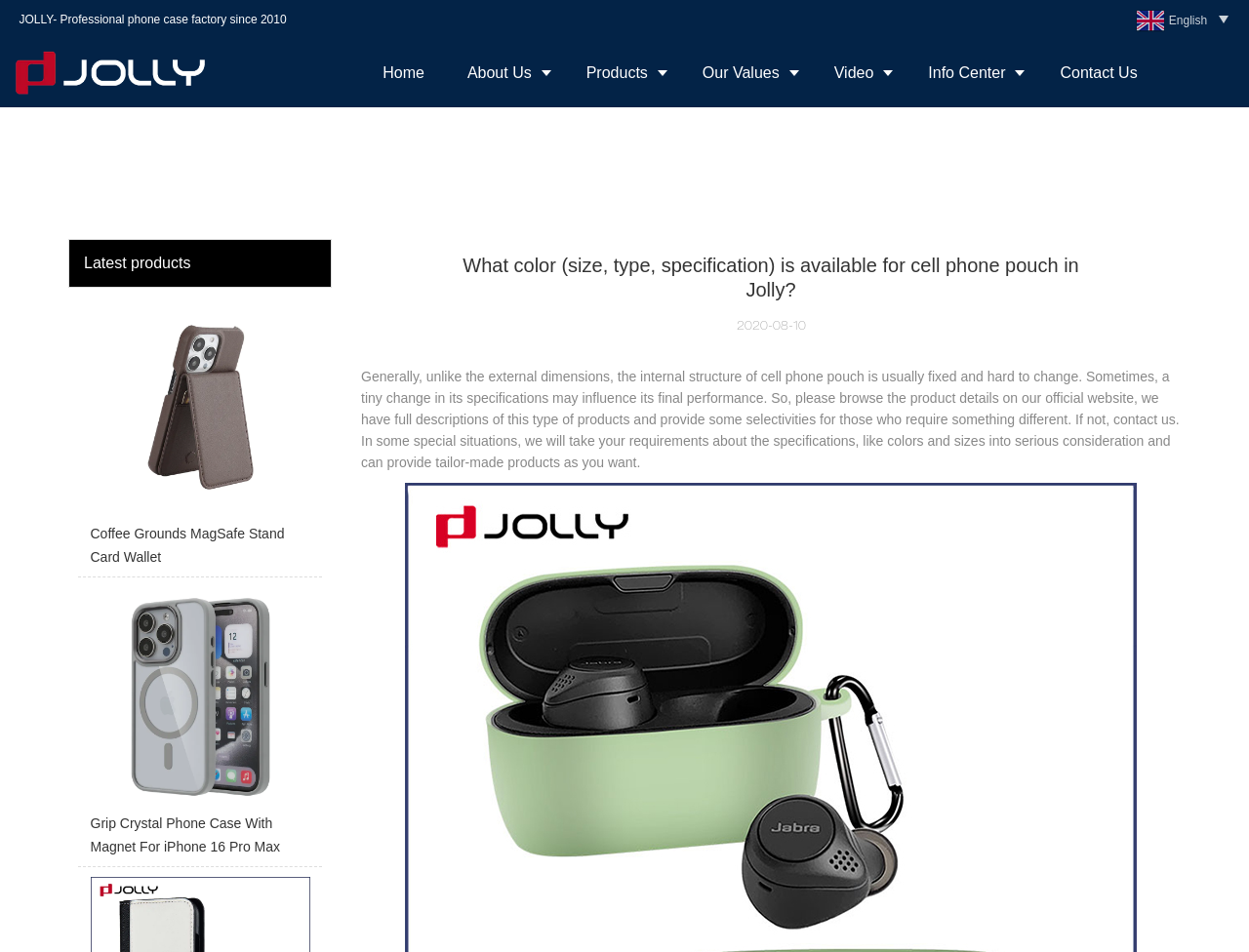What is the name of the company?
Give a single word or phrase answer based on the content of the image.

Jolly